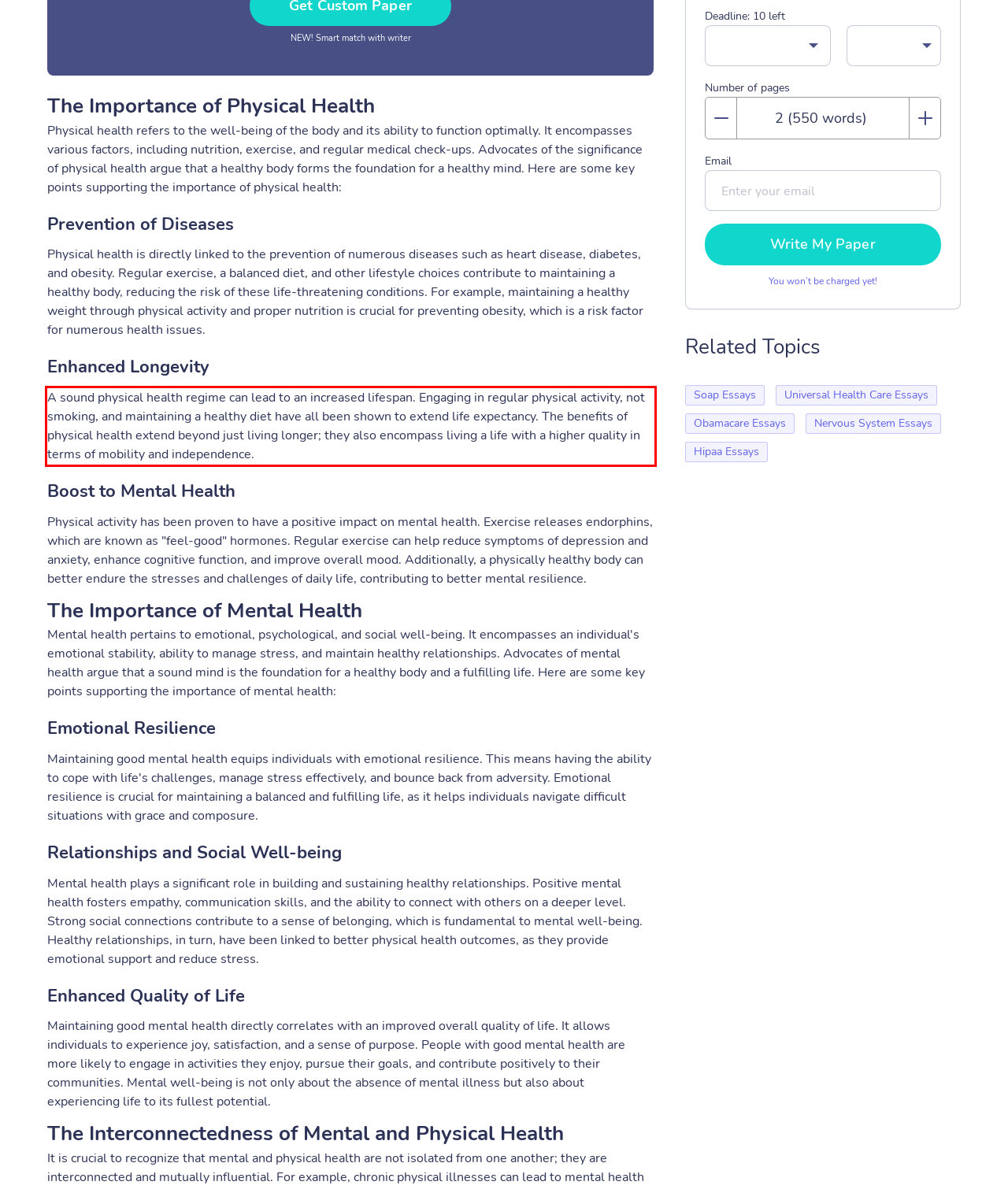Examine the screenshot of the webpage, locate the red bounding box, and generate the text contained within it.

A sound physical health regime can lead to an increased lifespan. Engaging in regular physical activity, not smoking, and maintaining a healthy diet have all been shown to extend life expectancy. The benefits of physical health extend beyond just living longer; they also encompass living a life with a higher quality in terms of mobility and independence.